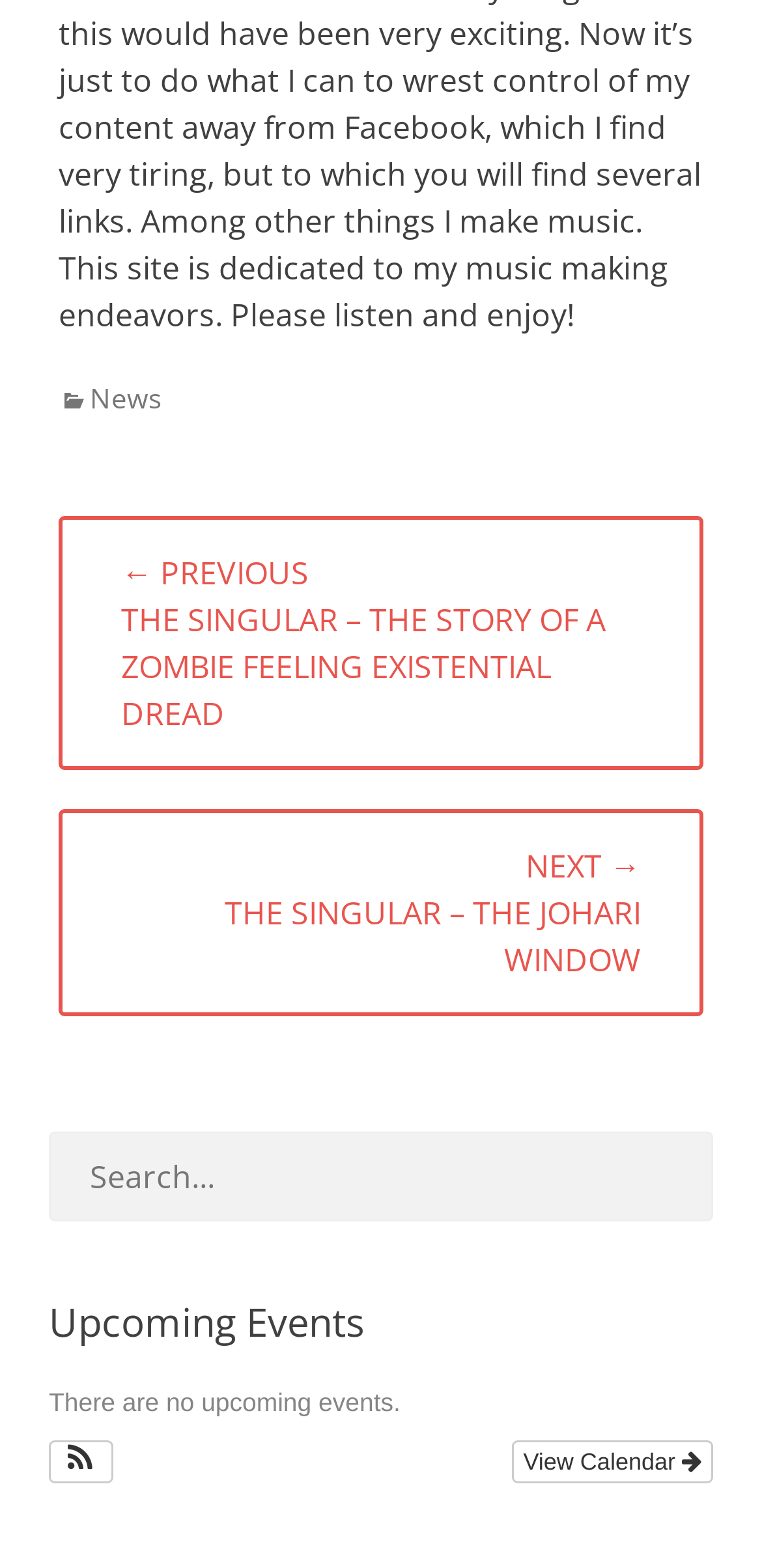Provide the bounding box coordinates in the format (top-left x, top-left y, bottom-right x, bottom-right y). All values are floating point numbers between 0 and 1. Determine the bounding box coordinate of the UI element described as: Add

[0.067, 0.919, 0.145, 0.944]